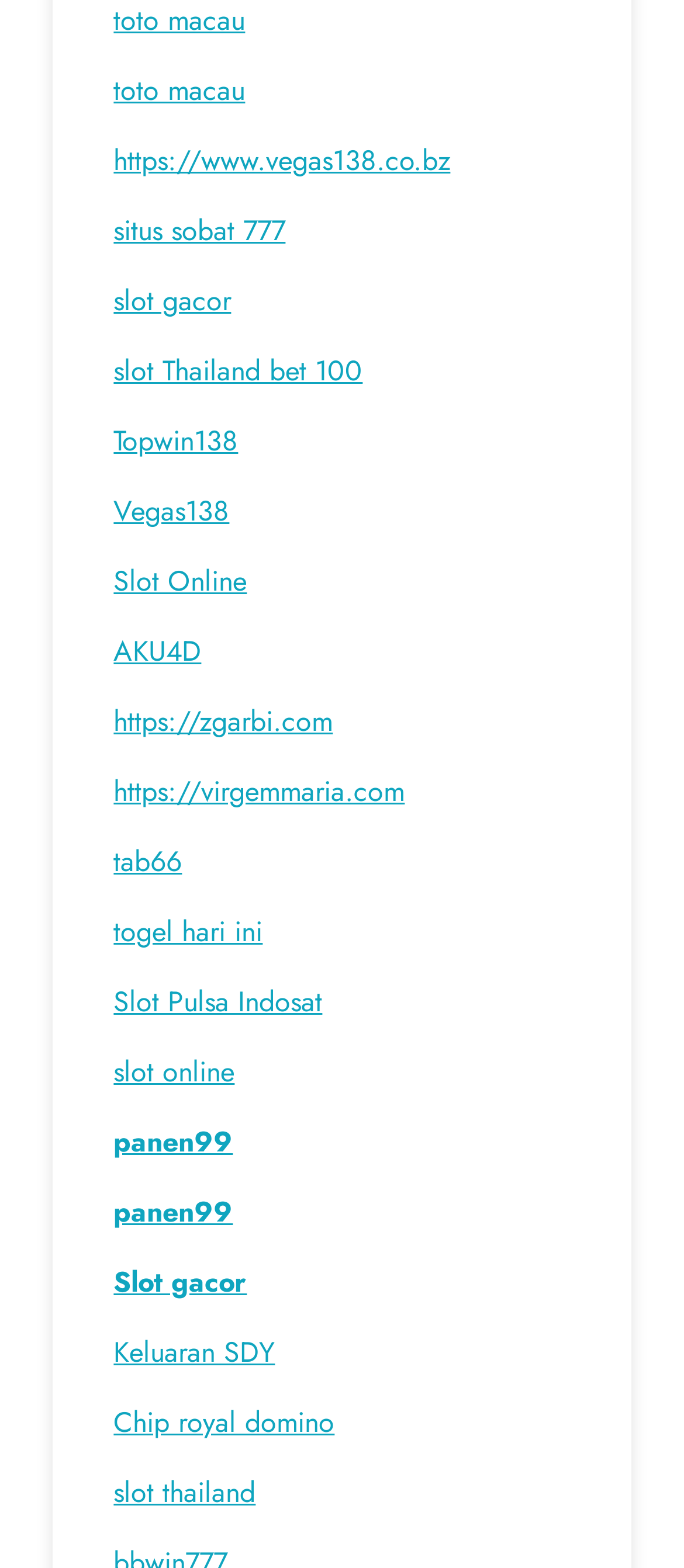Give a succinct answer to this question in a single word or phrase: 
What is the last link on the webpage?

slot thailand